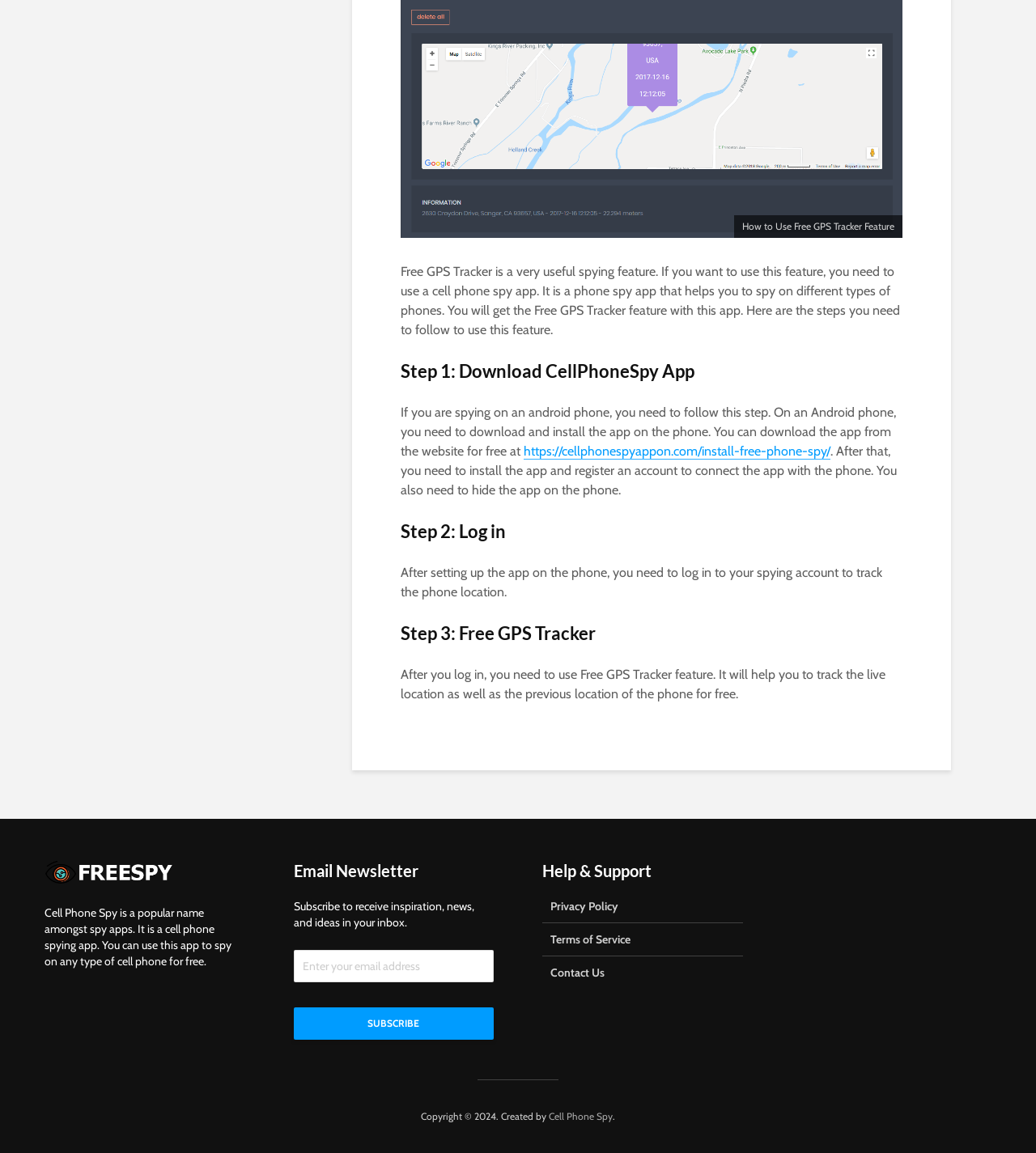Given the element description, predict the bounding box coordinates in the format (top-left x, top-left y, bottom-right x, bottom-right y), using floating point numbers between 0 and 1: https://cellphonespyappon.com/install-free-phone-spy/

[0.505, 0.384, 0.802, 0.398]